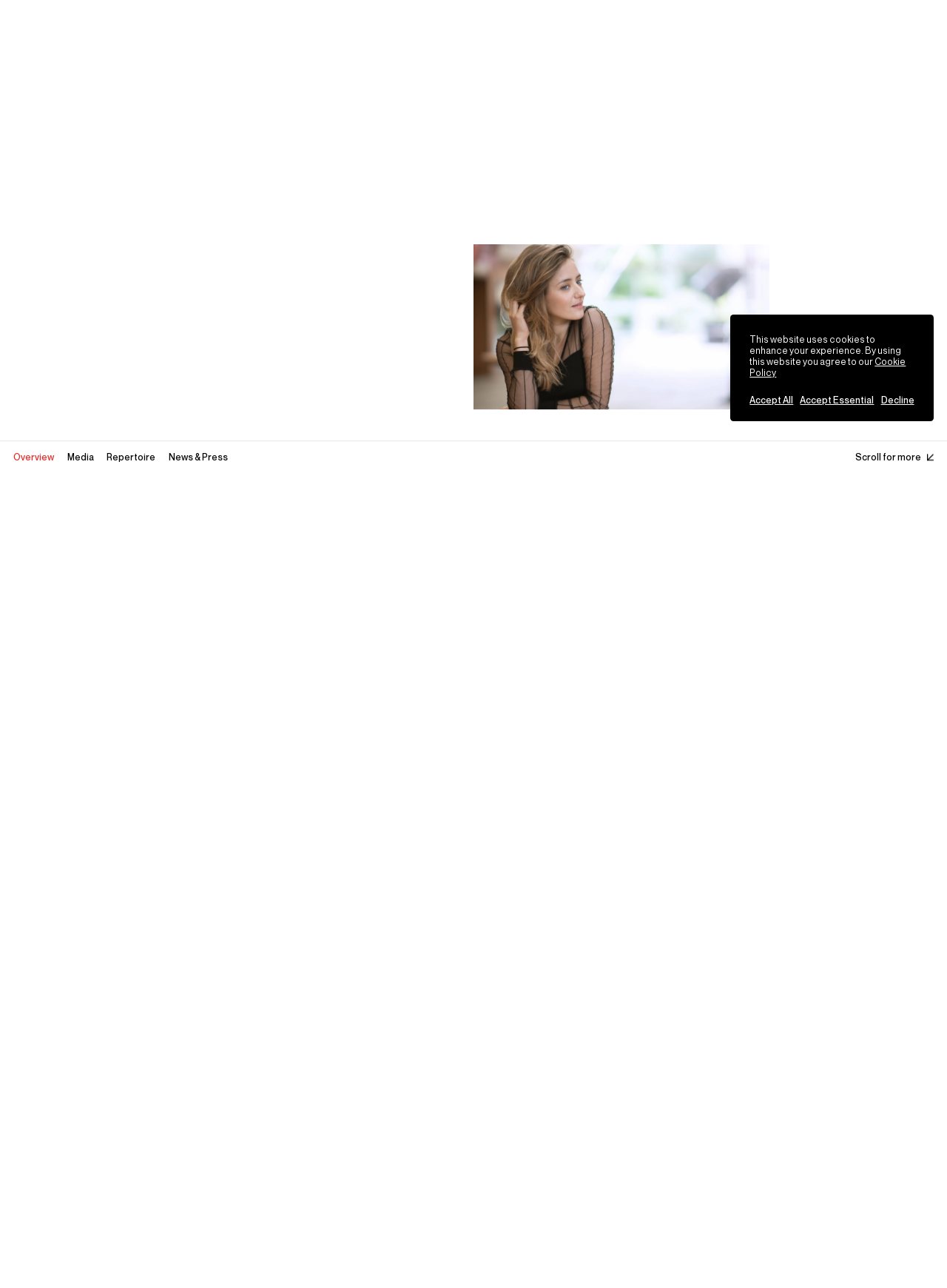Locate the bounding box coordinates of the UI element described by: "+44 (0)7485 341 520". Provide the coordinates as four float numbers between 0 and 1, formatted as [left, top, right, bottom].

[0.115, 0.963, 0.226, 0.972]